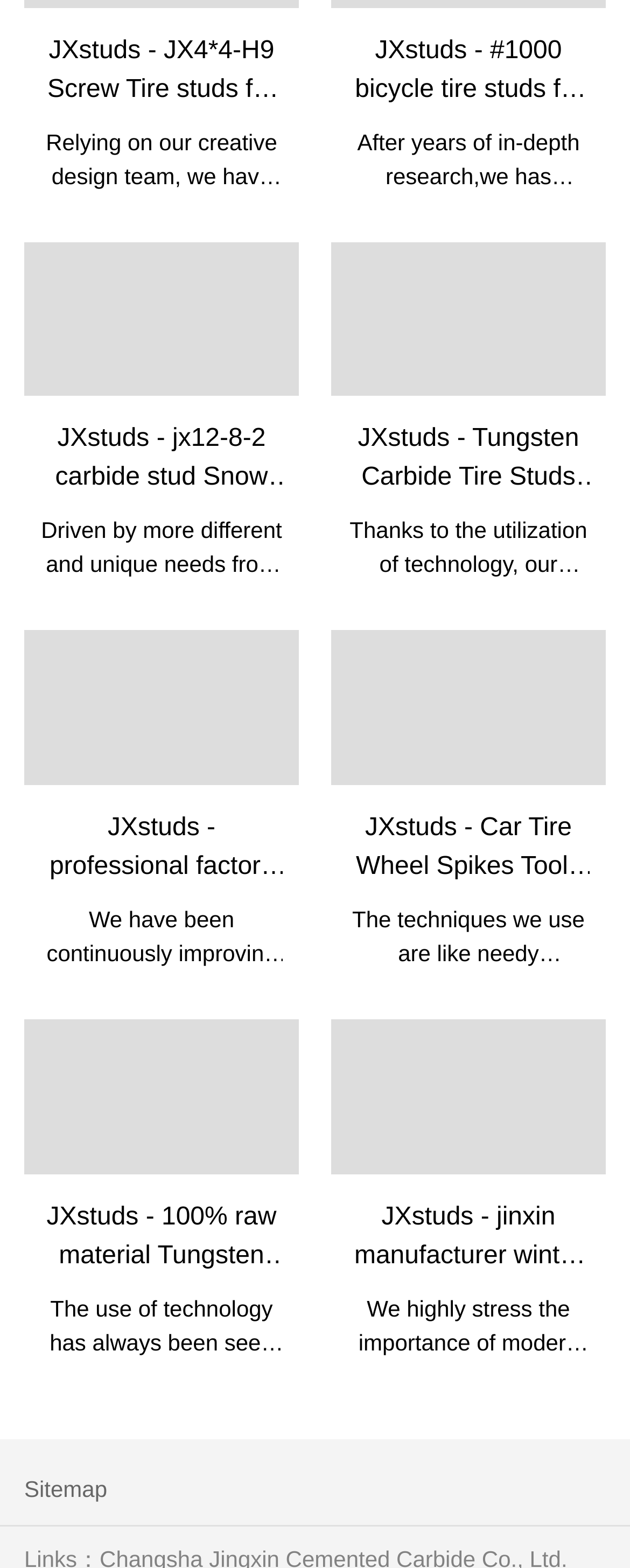Pinpoint the bounding box coordinates of the area that should be clicked to complete the following instruction: "Read about professional factory make tungsten carbide ice racing car tire studs Car Tire Studs". The coordinates must be given as four float numbers between 0 and 1, i.e., [left, top, right, bottom].

[0.038, 0.402, 0.474, 0.501]